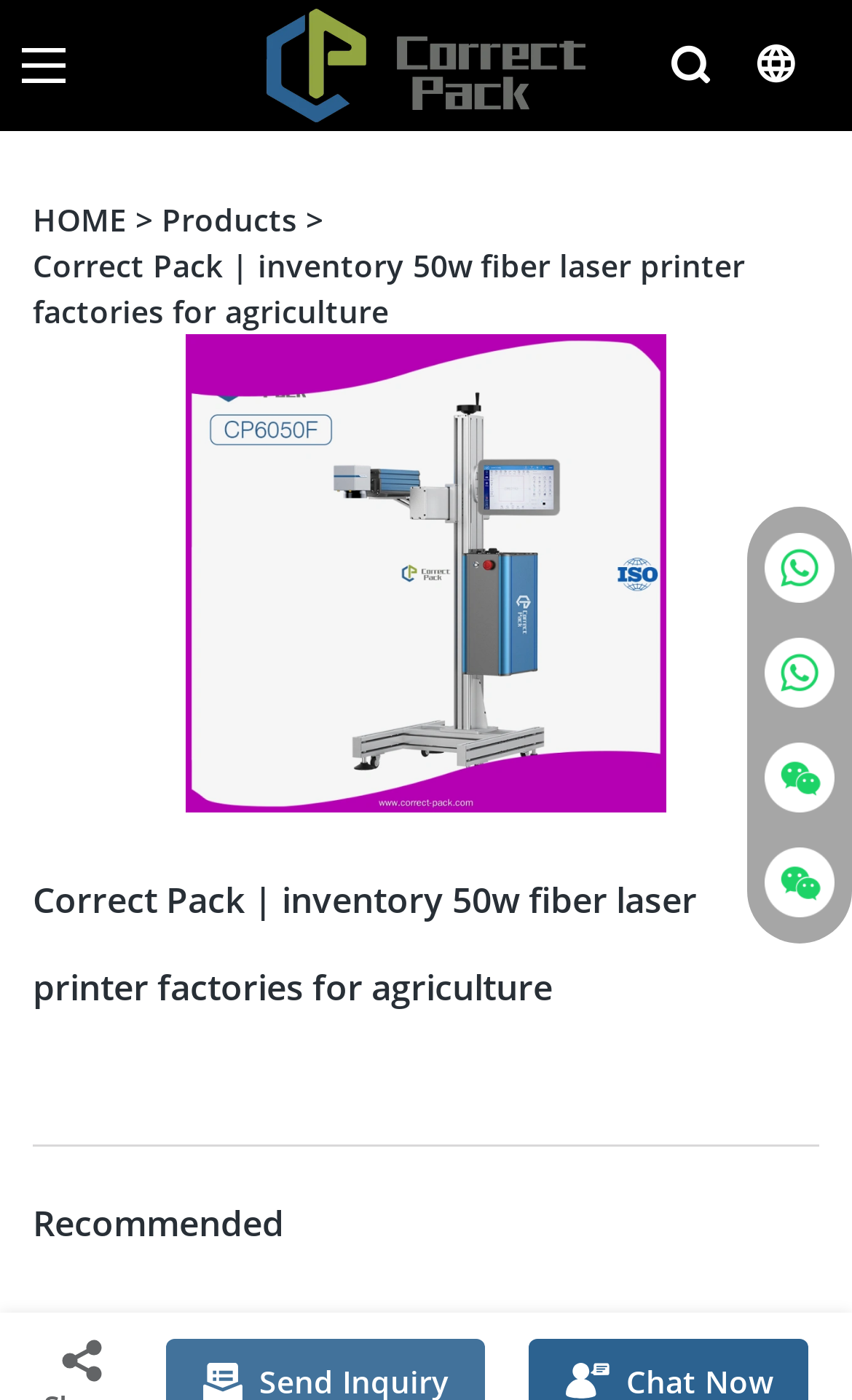Can you find the bounding box coordinates for the element that needs to be clicked to execute this instruction: "Click on the 'HOME' link"? The coordinates should be given as four float numbers between 0 and 1, i.e., [left, top, right, bottom].

[0.038, 0.142, 0.149, 0.172]